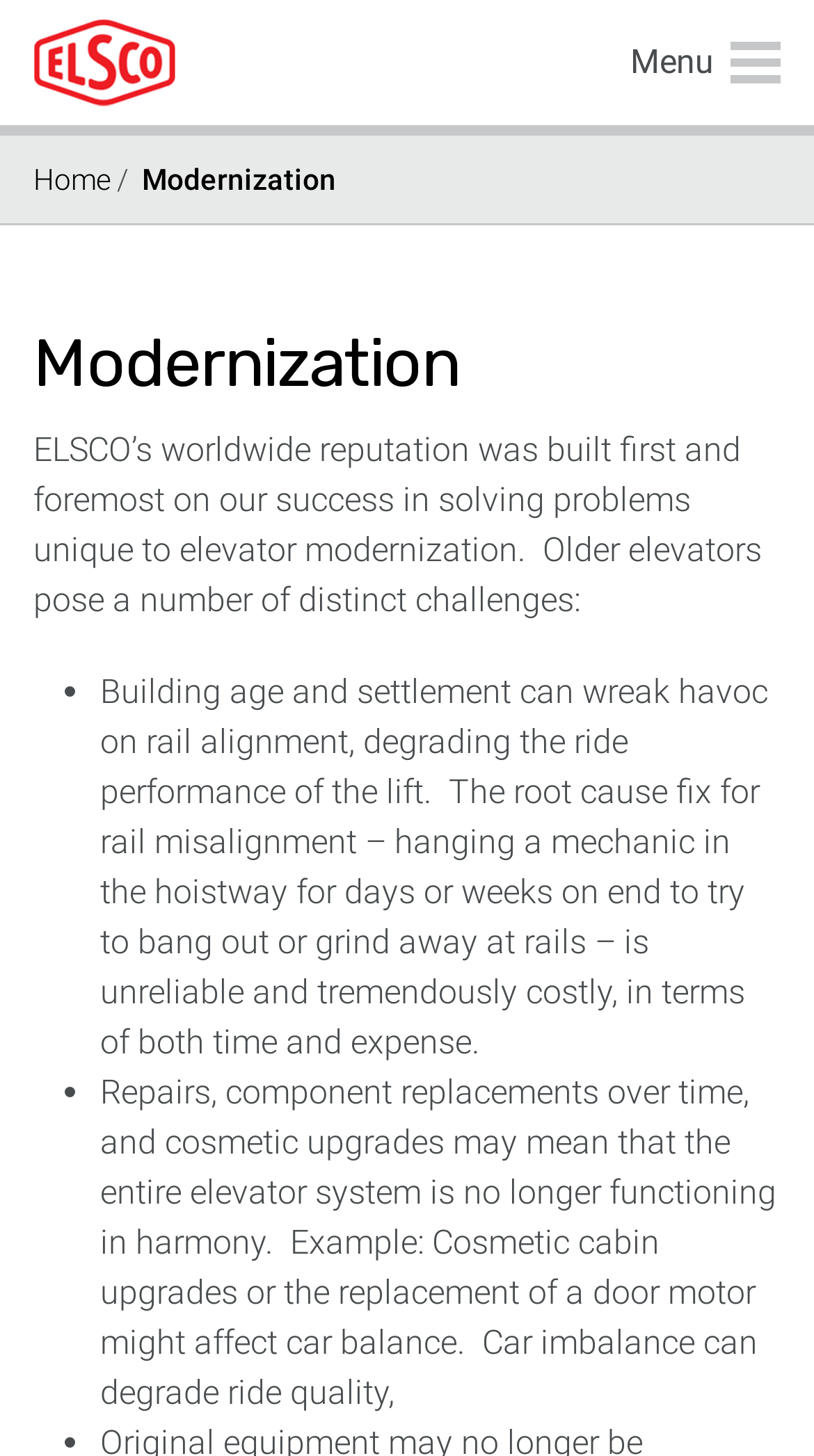Please provide a one-word or short phrase answer to the question:
What are the challenges posed by older elevators?

Building age and settlement